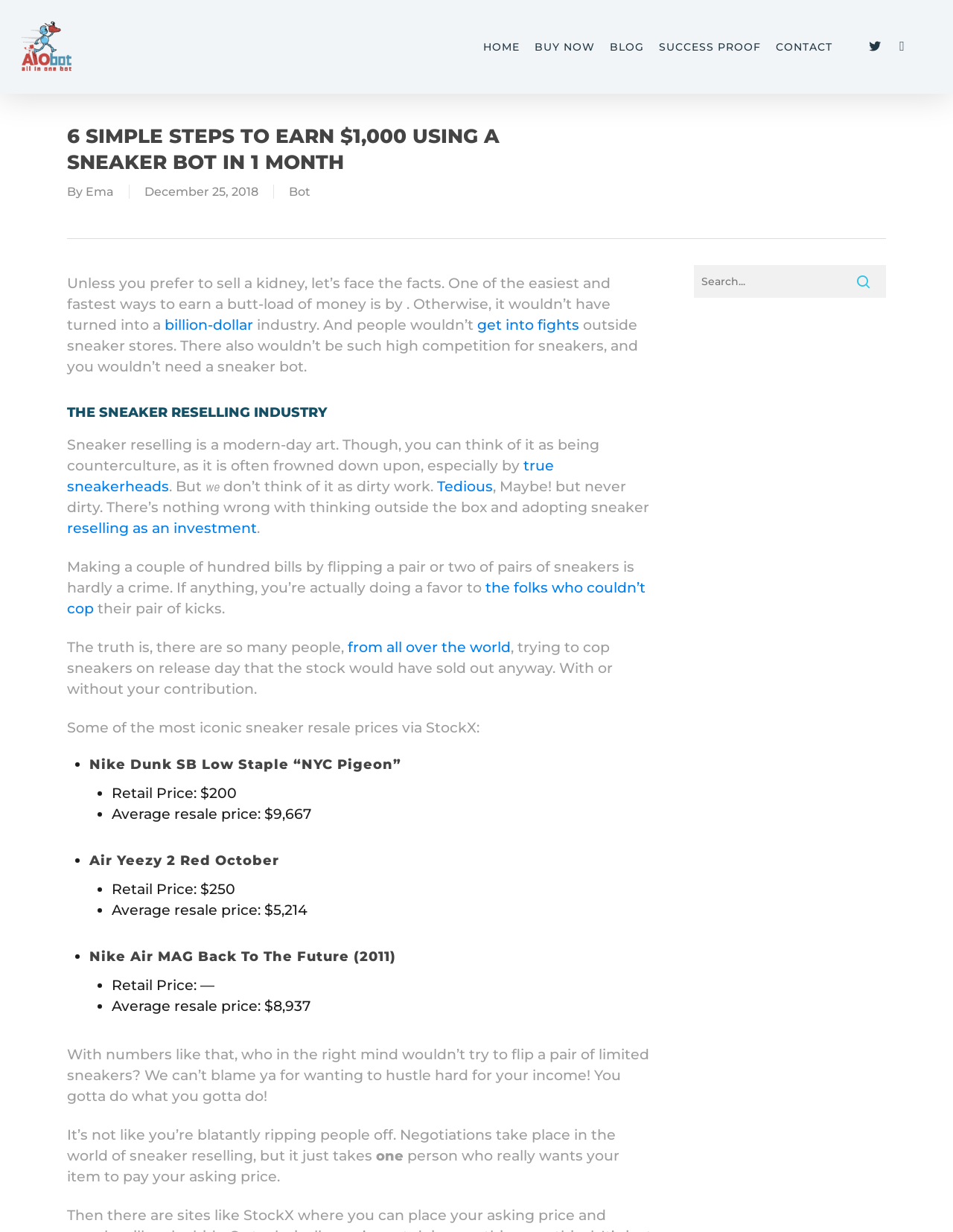Find the bounding box coordinates of the element I should click to carry out the following instruction: "Click on the 'BUY NOW' button".

[0.561, 0.033, 0.624, 0.043]